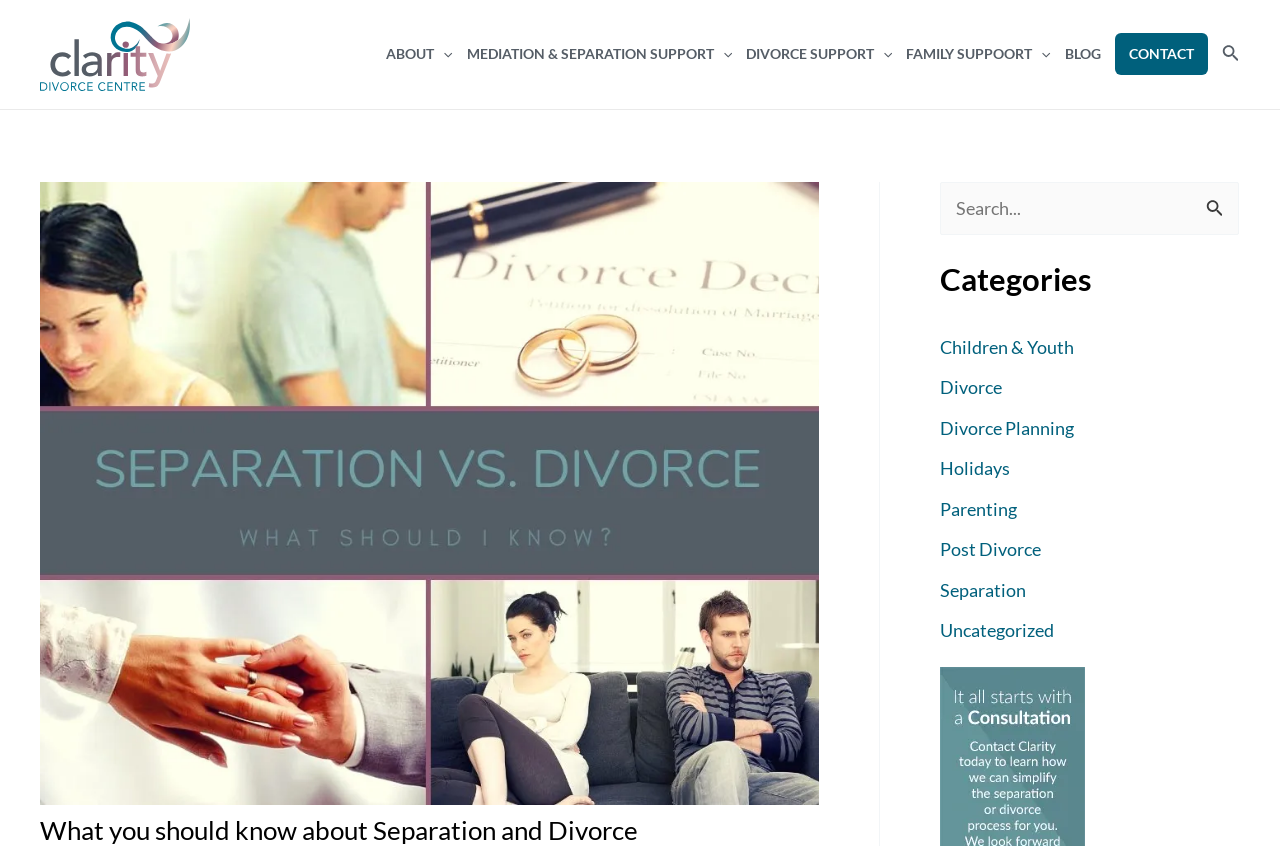Find the bounding box coordinates for the UI element that matches this description: "Blog".

[0.821, 0.023, 0.86, 0.106]